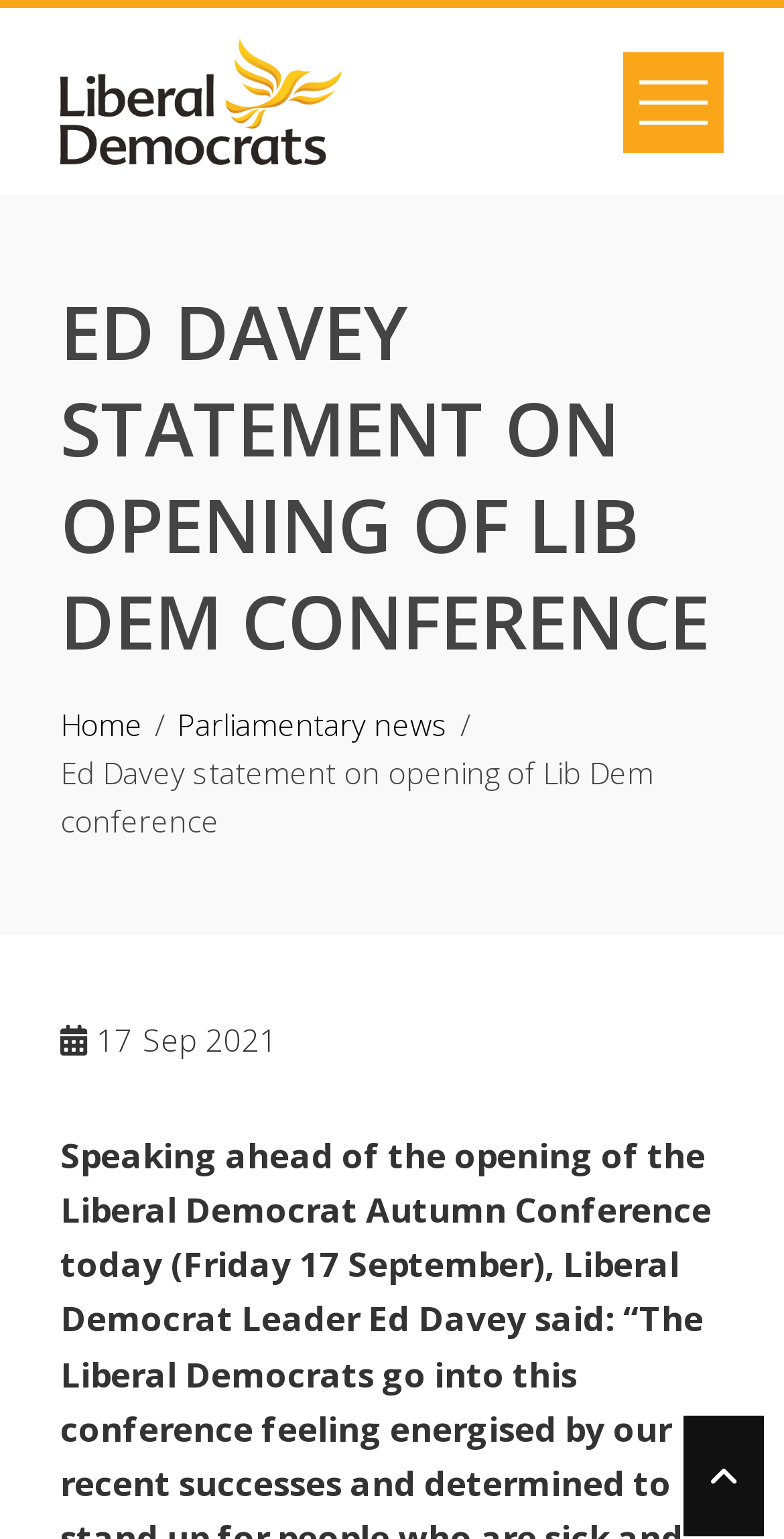Create an elaborate caption for the webpage.

The webpage appears to be a news article or press release from the Saddleworth Liberal Democrats. At the top left of the page, there is a link to the Saddleworth Liberal Democrats website, accompanied by an image with the same name. 

Below the image and link, there is a prominent heading that reads "ED DAVEY STATEMENT ON OPENING OF LIB DEM CONFERENCE". 

To the right of the heading, there is a navigation section labeled "Breadcrumbs" that contains three links: "Home", "Parliamentary news", and another link with no text. 

Below the navigation section, there is a paragraph of text with the title "Ed Davey statement on opening of Lib Dem conference" followed by the date "17 Sep 2021".